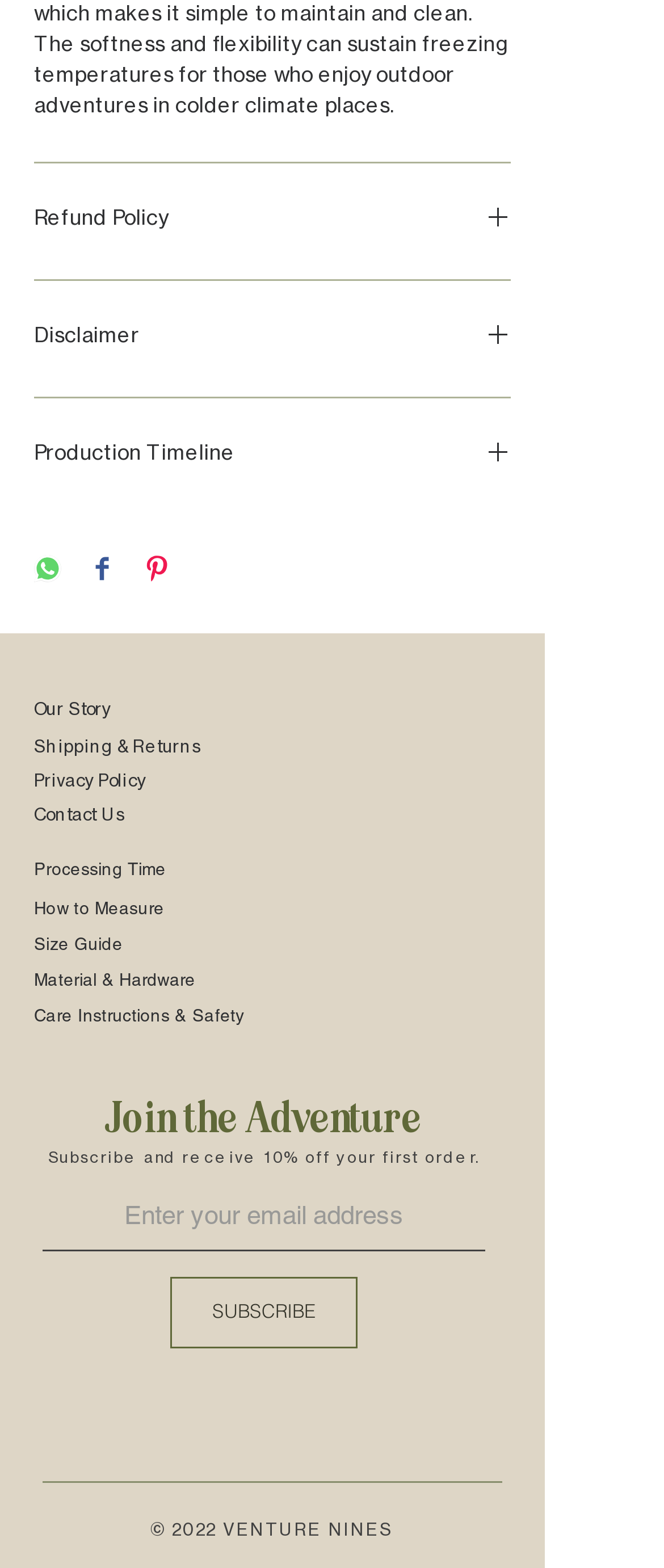Find the bounding box coordinates for the area that must be clicked to perform this action: "Enter your email address".

[0.064, 0.753, 0.731, 0.798]